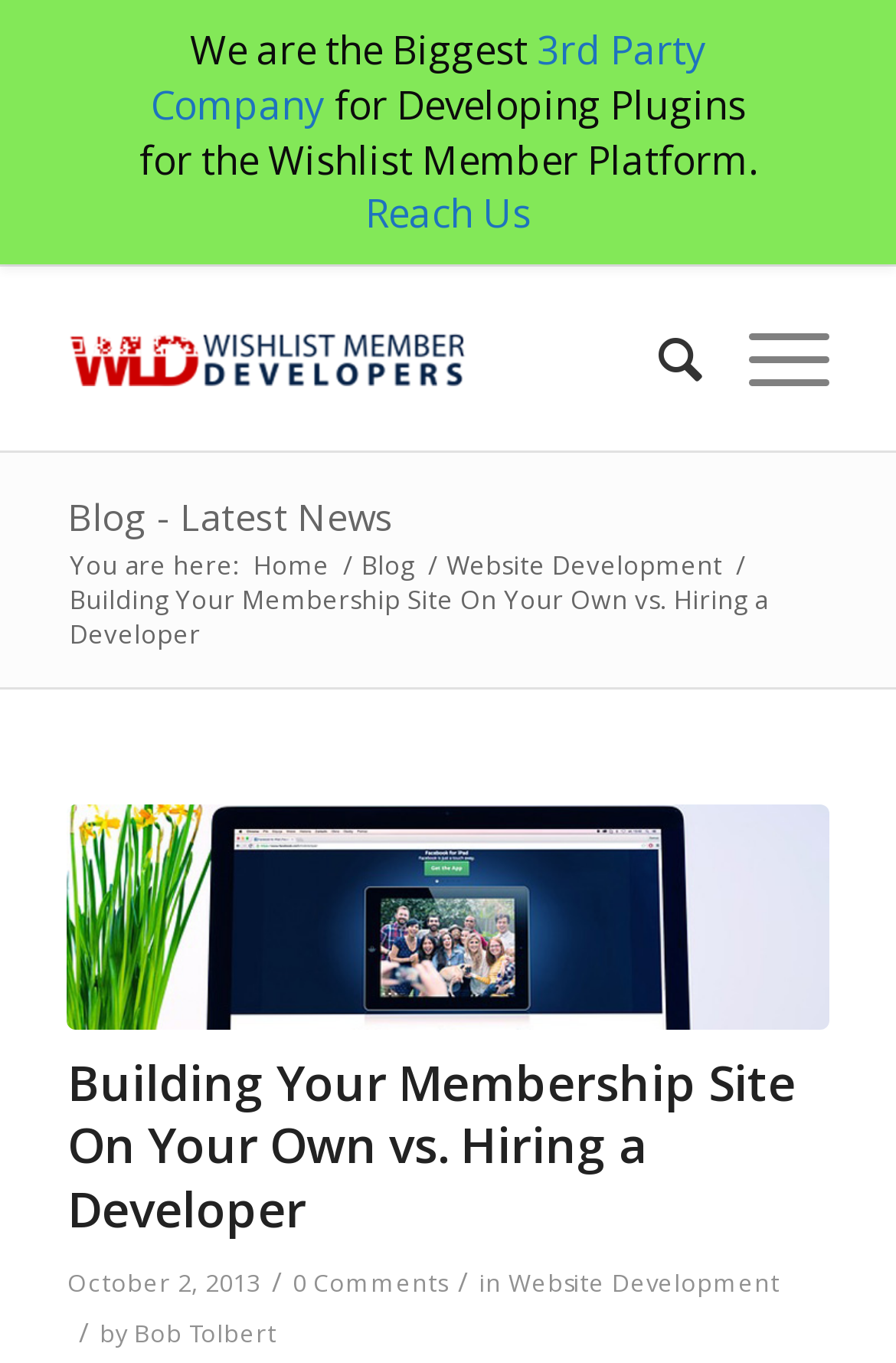Could you locate the bounding box coordinates for the section that should be clicked to accomplish this task: "Search for something".

[0.684, 0.196, 0.784, 0.331]